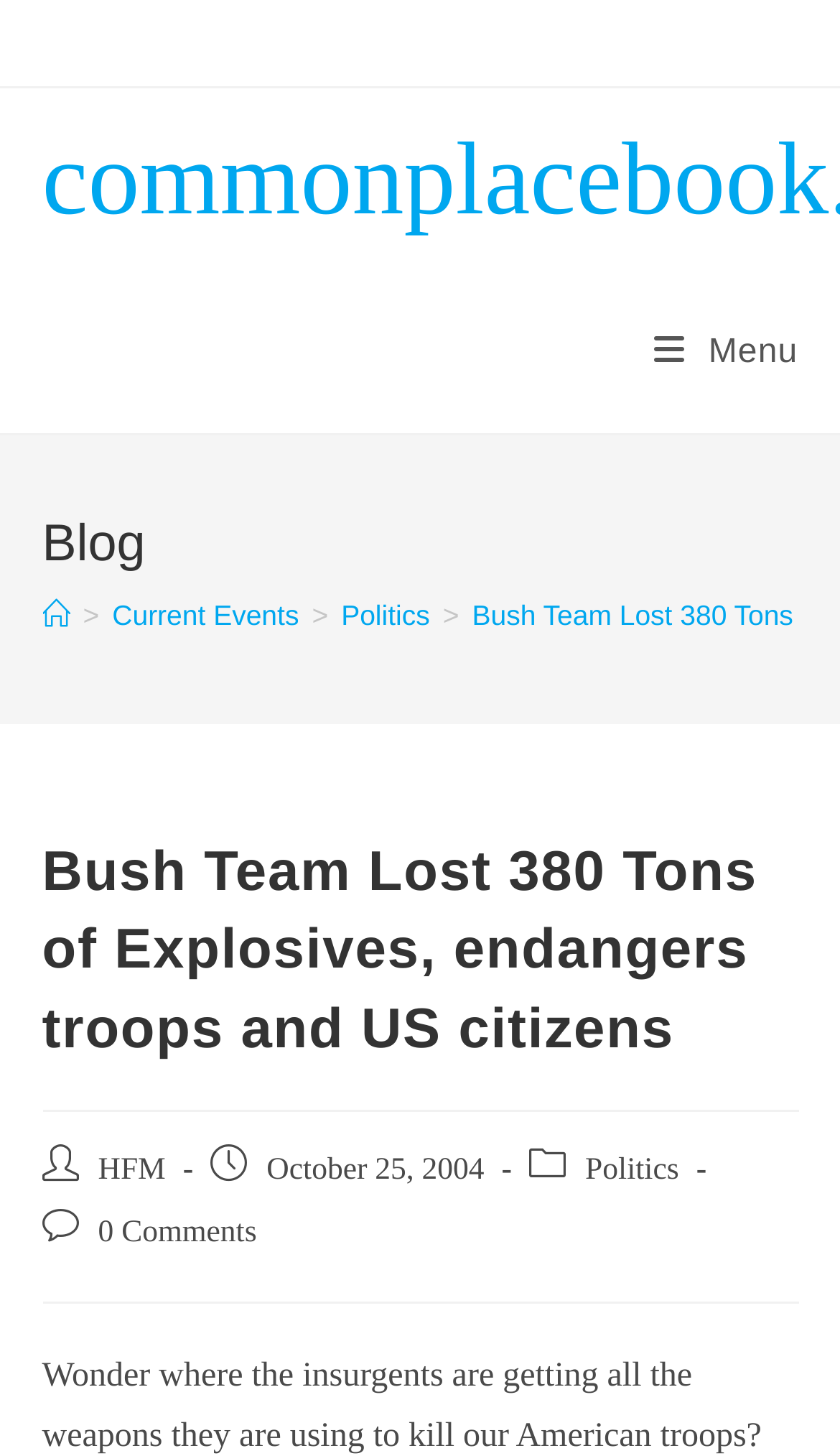What is the current post about?
Look at the webpage screenshot and answer the question with a detailed explanation.

I determined the answer by looking at the main heading of the webpage, which describes the topic of the current post as 'Bush Team Lost 380 Tons of Explosives, endangers troops and US citizens'.